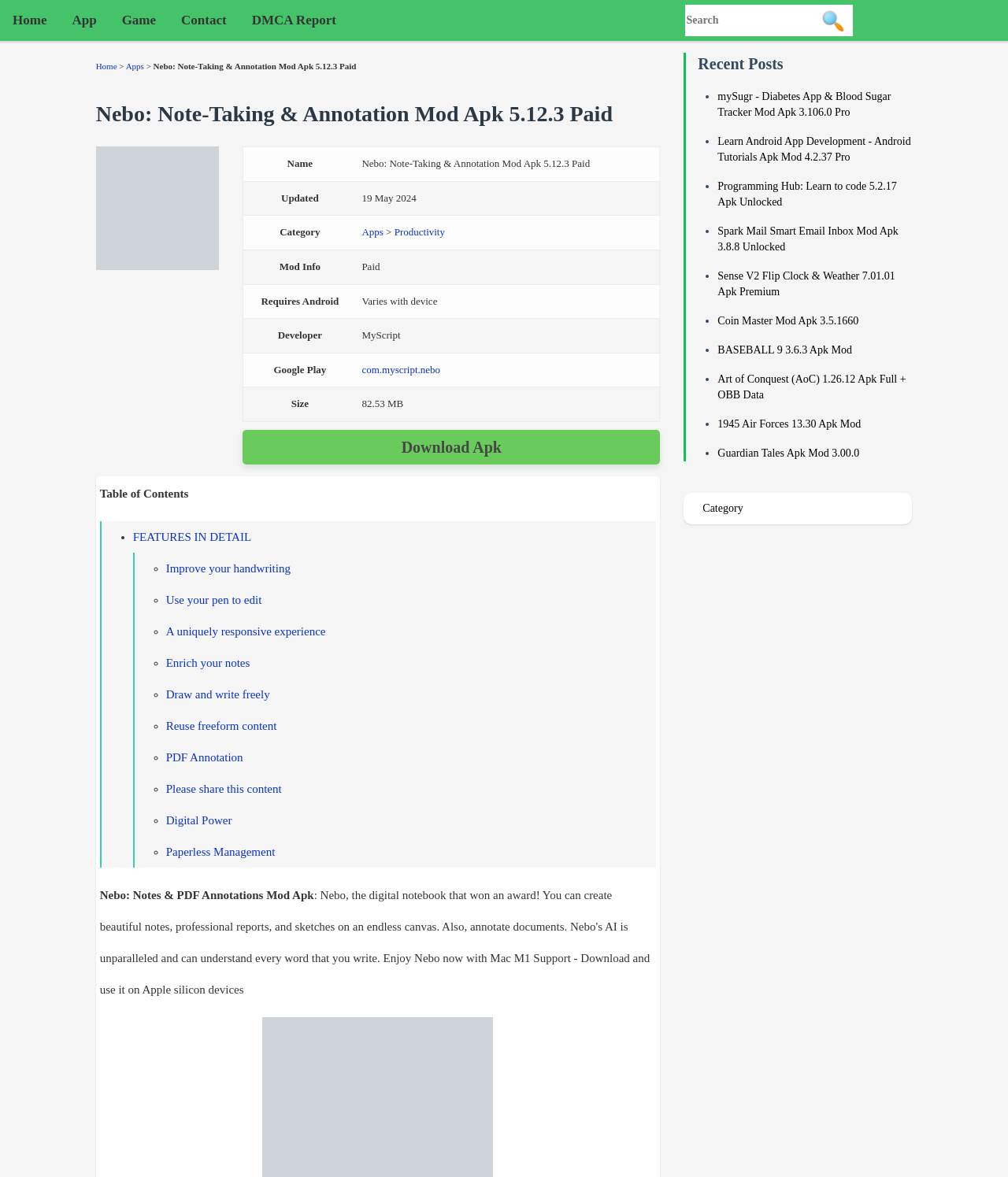Find the bounding box coordinates for the HTML element specified by: "A uniquely responsive experience".

[0.165, 0.531, 0.323, 0.542]